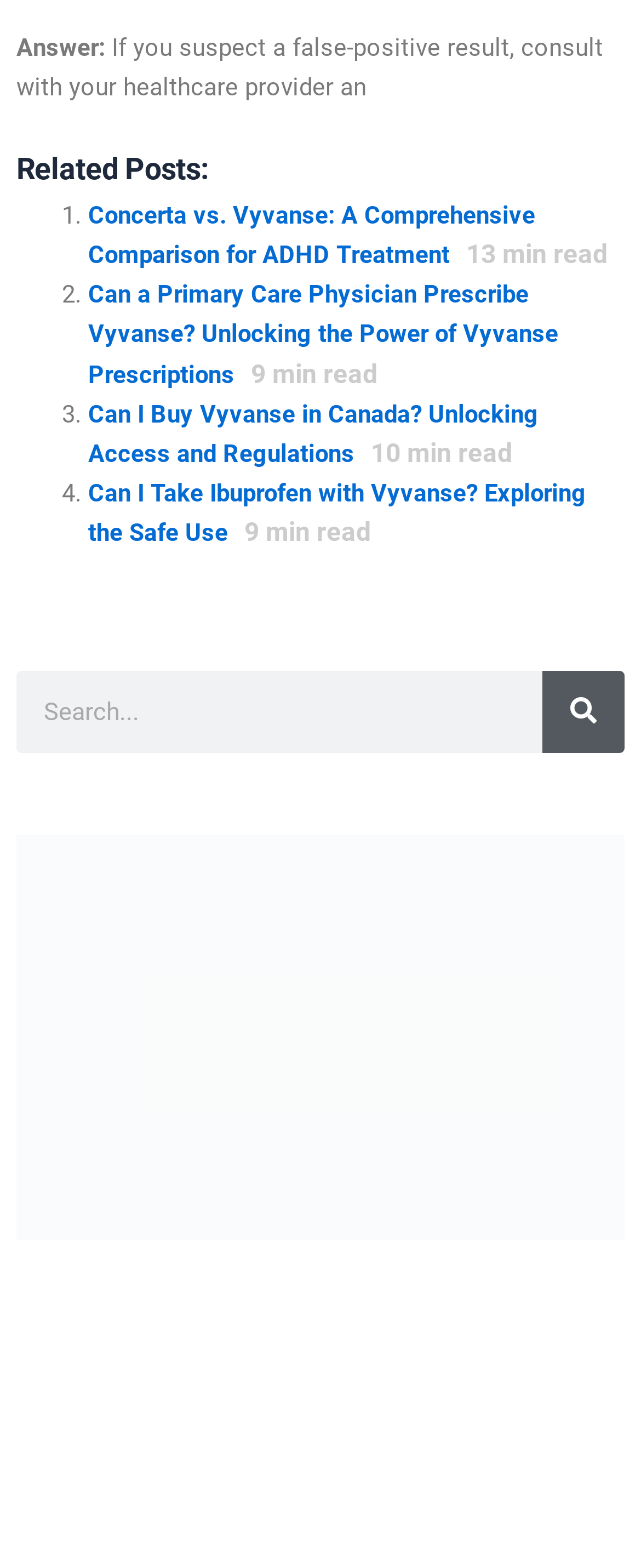Is there a link to another webpage at the bottom of the page?
Based on the image, respond with a single word or phrase.

Yes